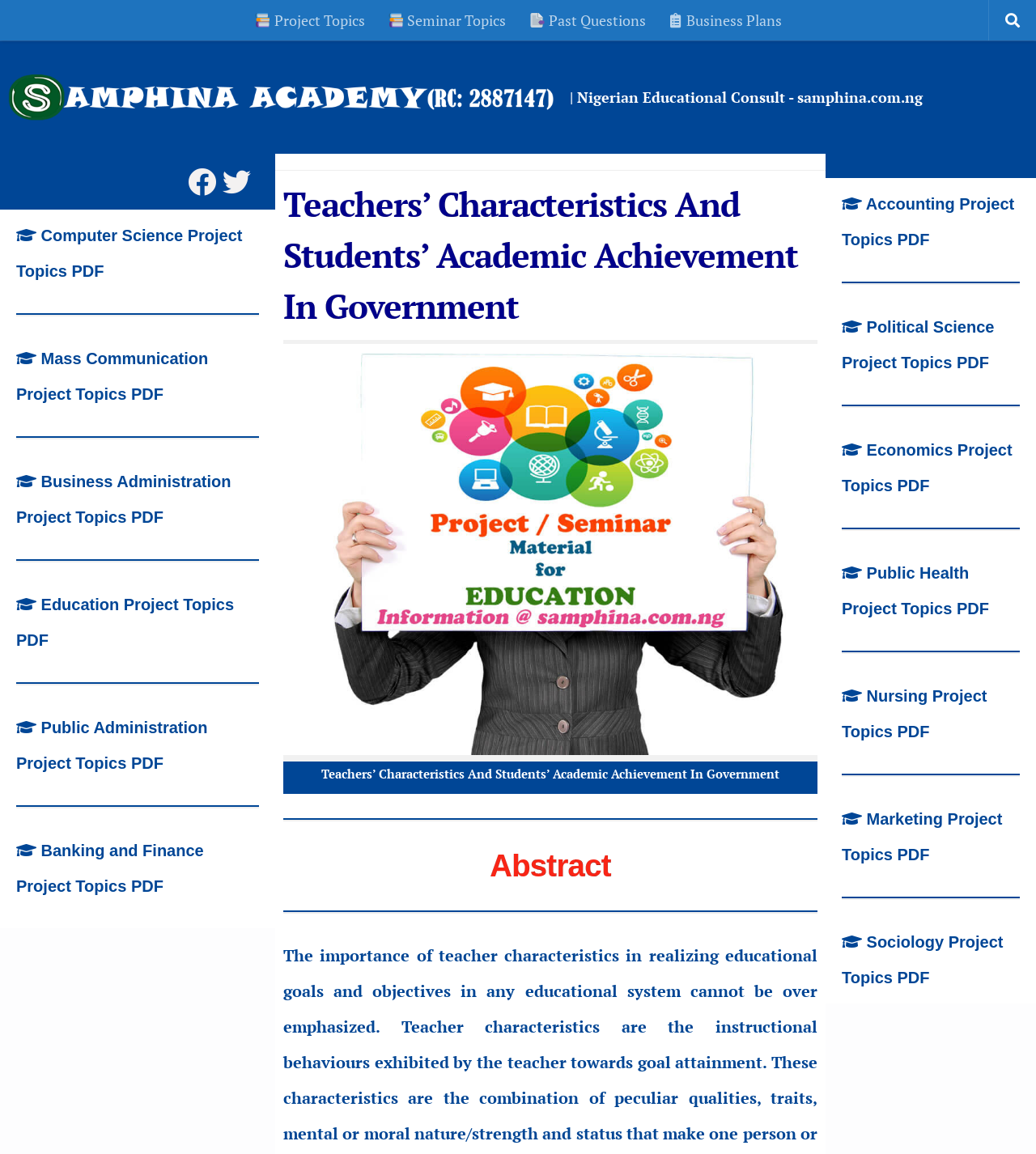Reply to the question with a single word or phrase:
What is the category of the project material?

Education